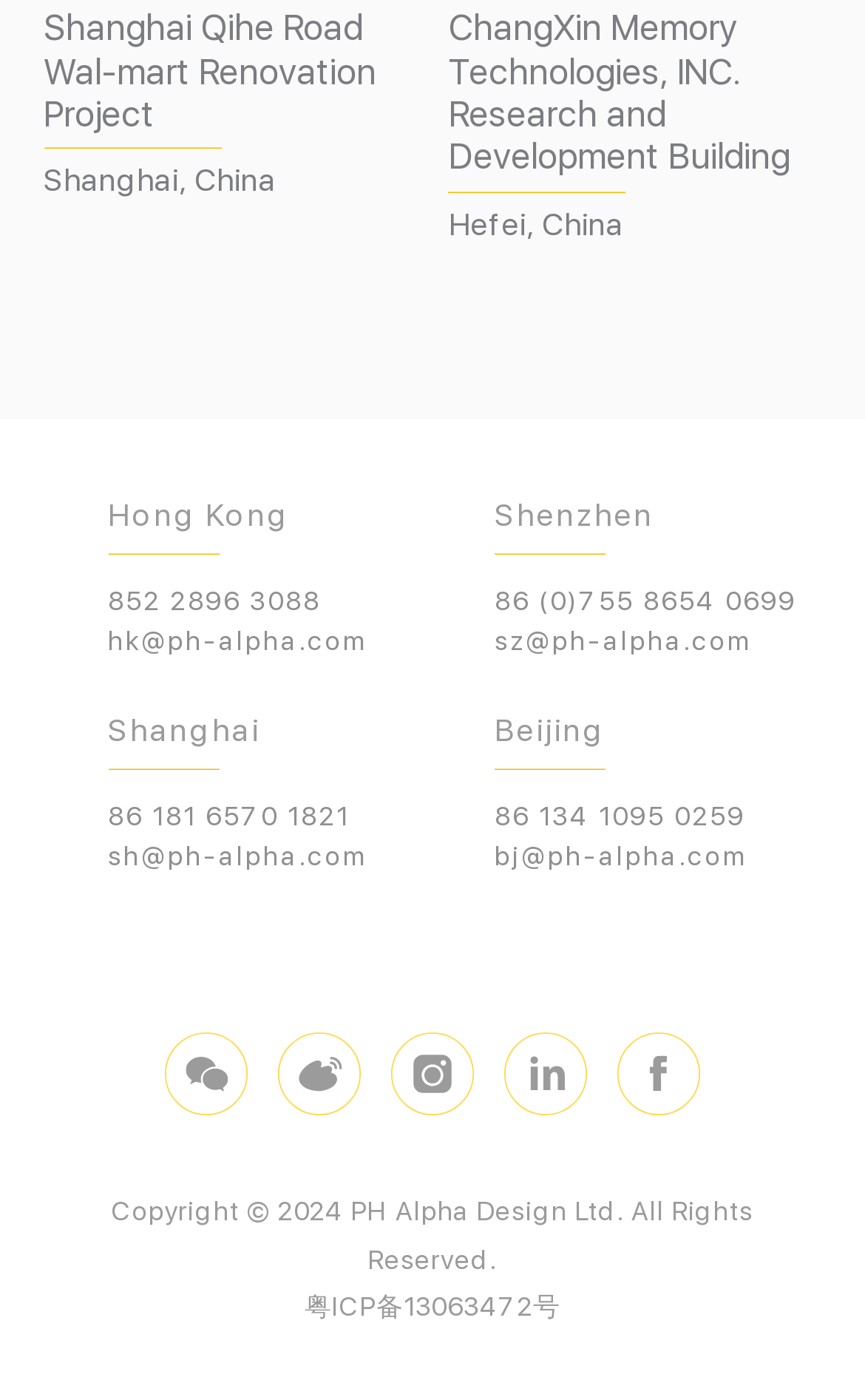What is the phone number for Shanghai?
Provide a comprehensive and detailed answer to the question.

I found the phone number for Shanghai by looking at the section of the webpage that lists contact information for different cities. The section for Shanghai includes a phone number, which is 86 181 6570 1821.